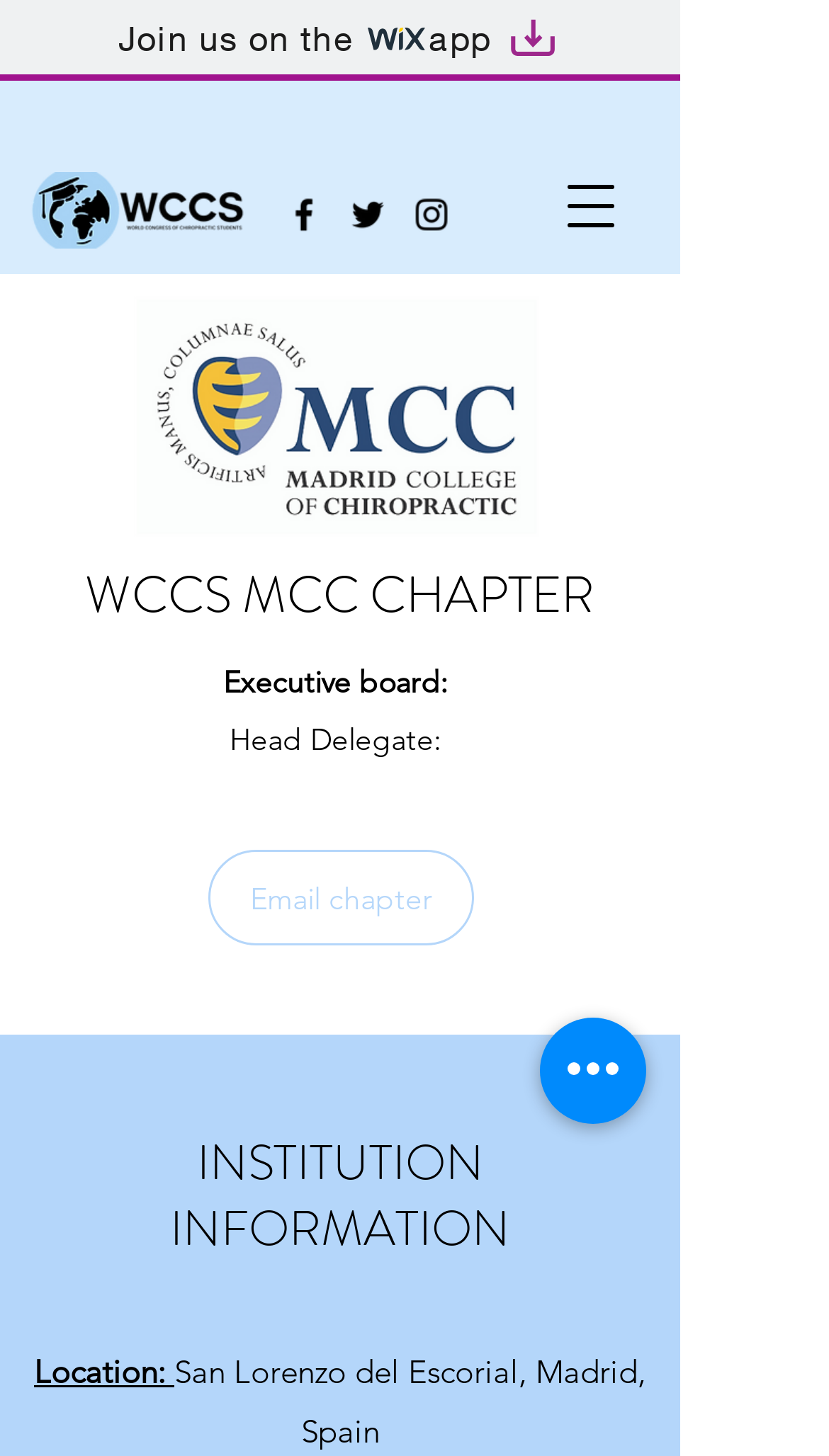Based on the element description: "aria-label="twitter"", identify the bounding box coordinates for this UI element. The coordinates must be four float numbers between 0 and 1, listed as [left, top, right, bottom].

[0.418, 0.133, 0.469, 0.162]